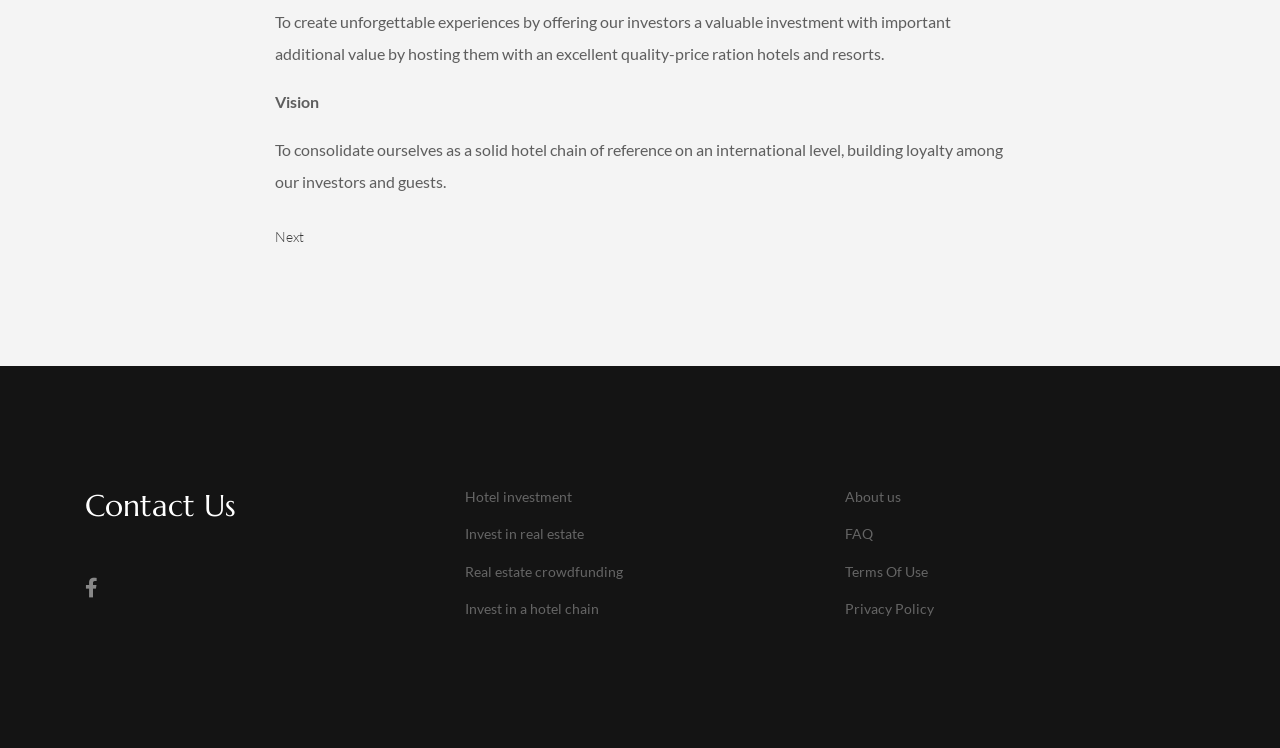Specify the bounding box coordinates for the region that must be clicked to perform the given instruction: "Read the next article".

[0.215, 0.286, 0.238, 0.334]